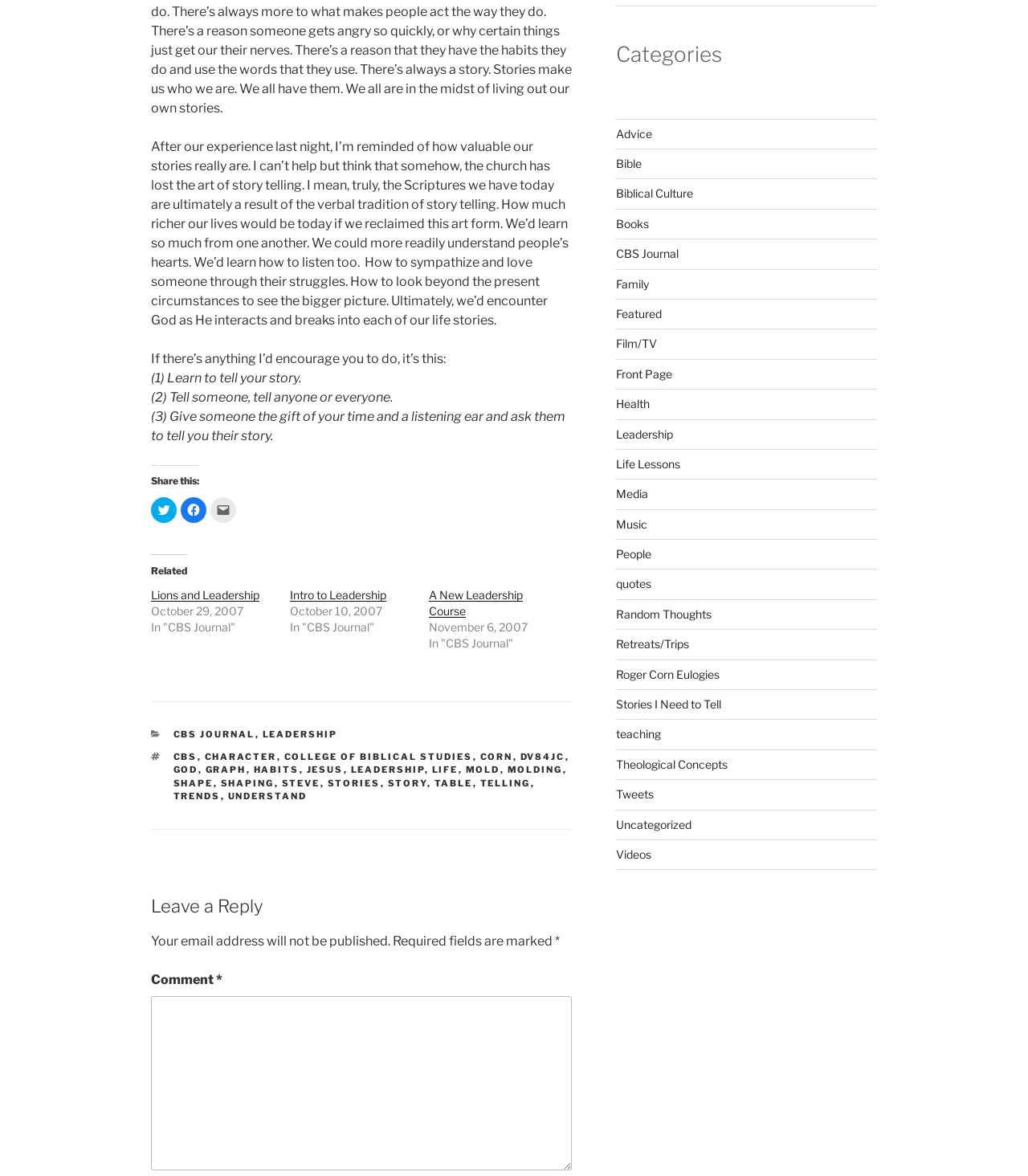Find the bounding box of the UI element described as follows: "Stories I Need to Tell".

[0.599, 0.593, 0.701, 0.605]